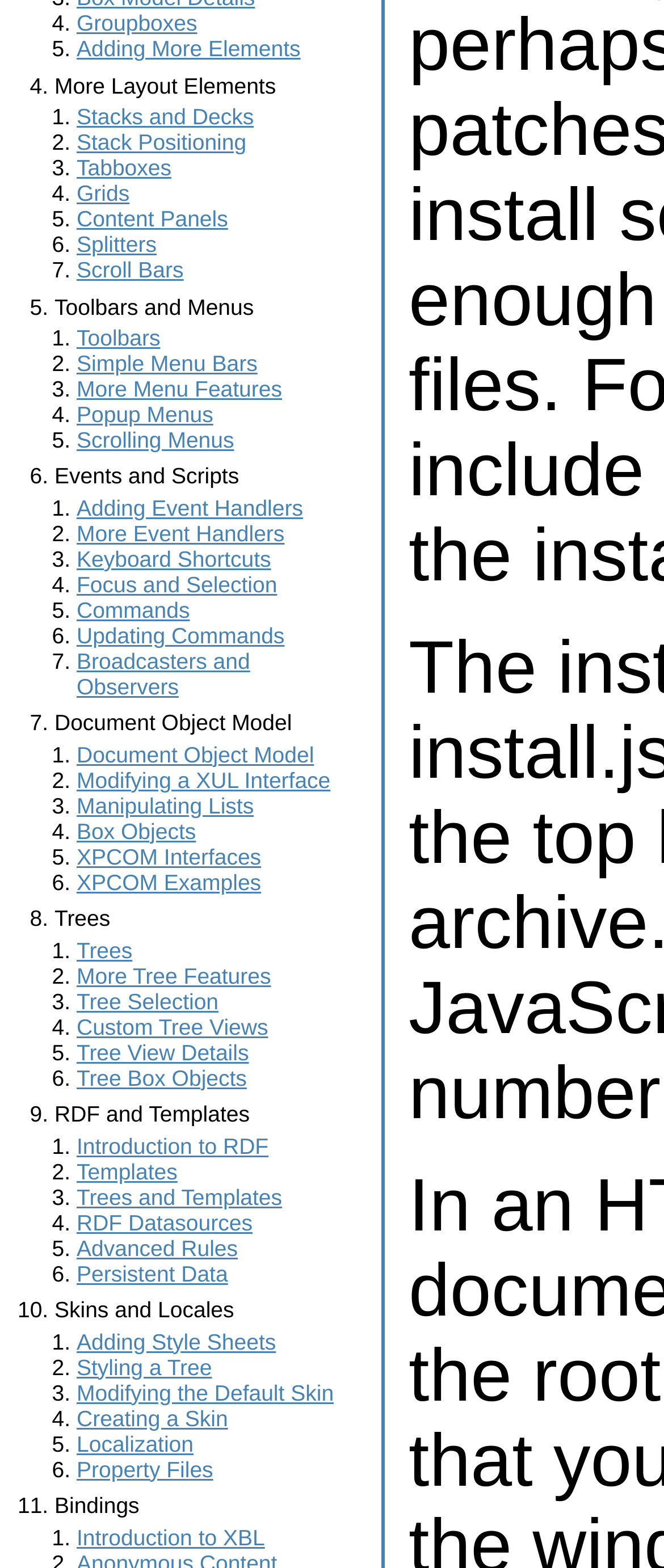Locate the coordinates of the bounding box for the clickable region that fulfills this instruction: "Read about Document Object Model".

[0.115, 0.473, 0.473, 0.489]